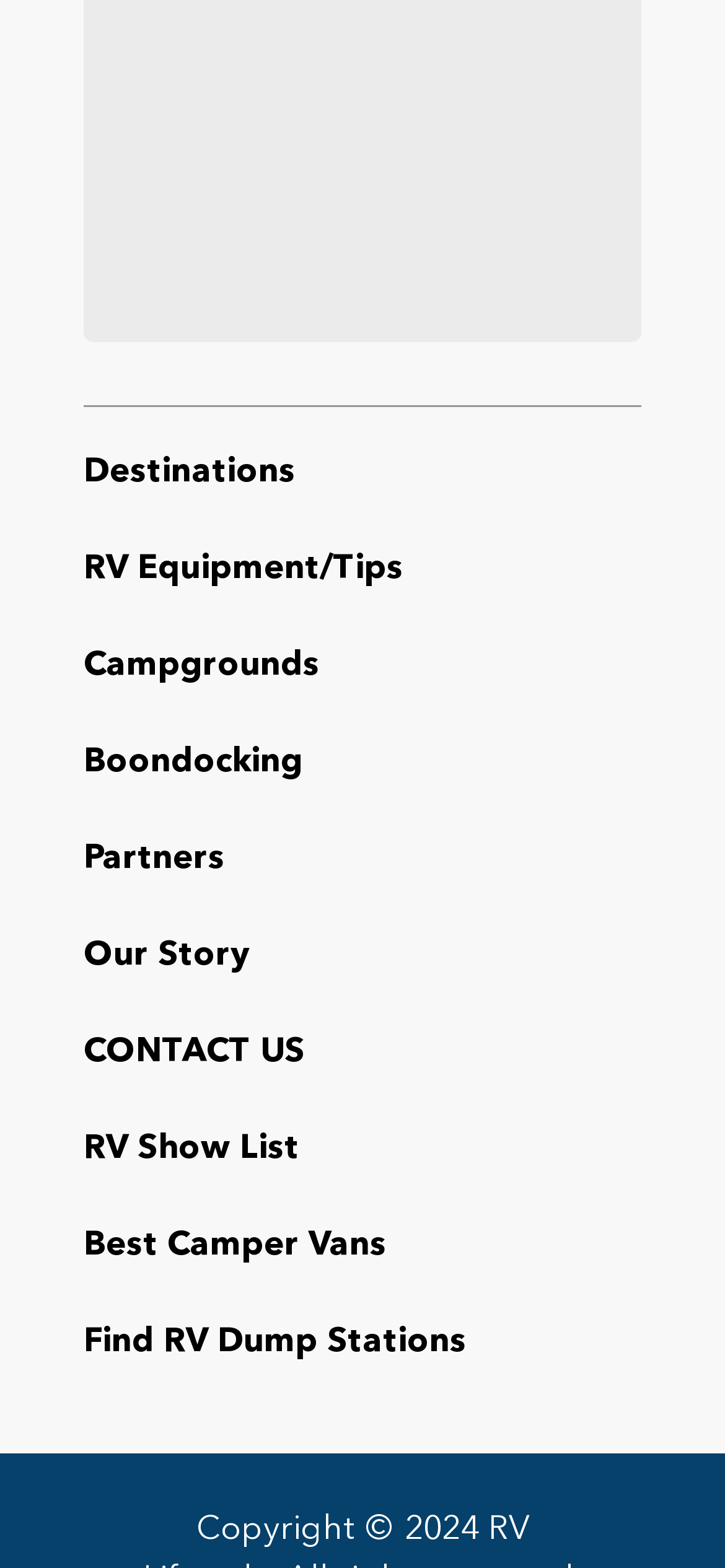Reply to the question below using a single word or brief phrase:
How many links are listed on the left side of the webpage?

9